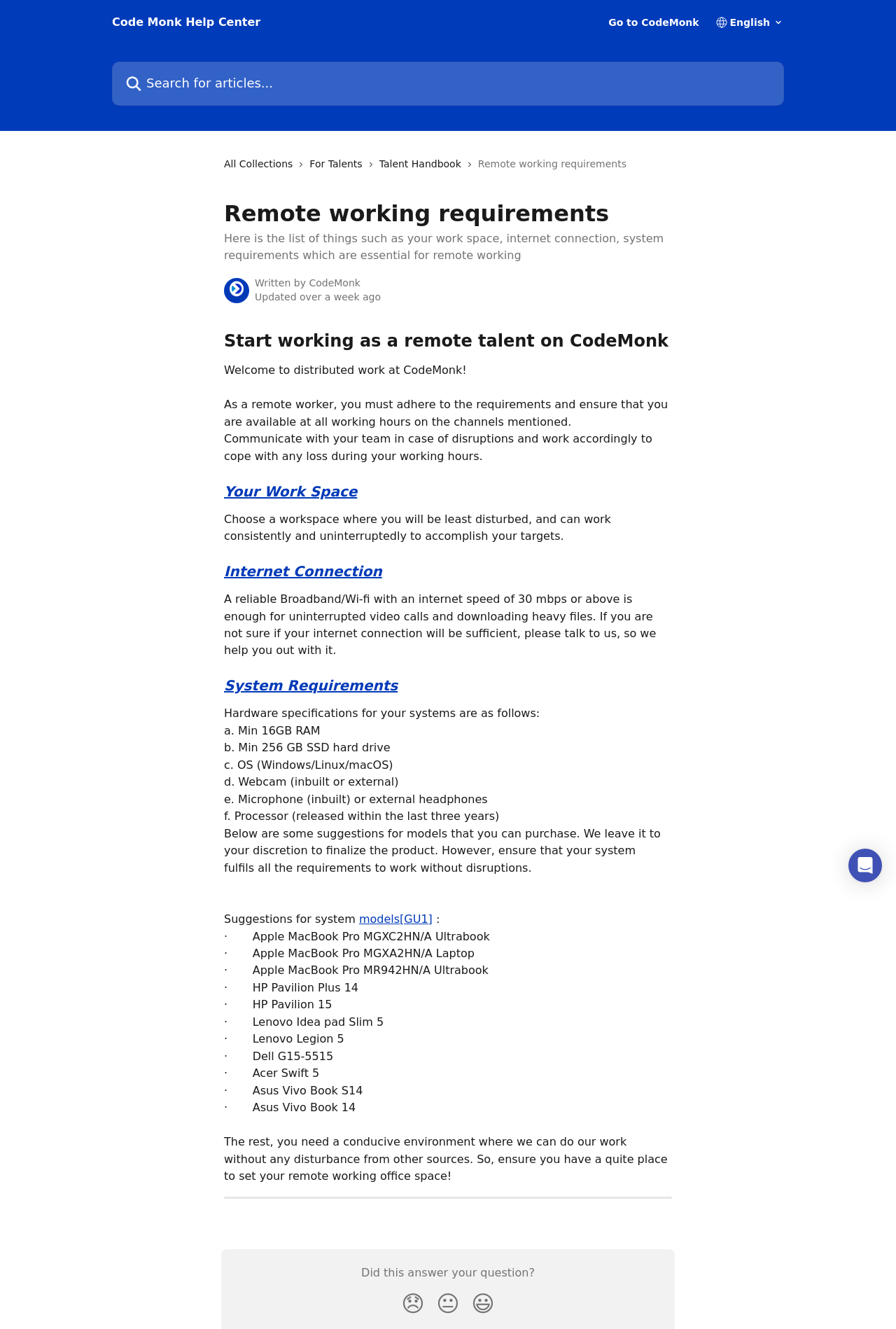Provide an in-depth caption for the webpage.

This webpage is about remote working requirements, specifically for Code Monk Help Center. At the top, there is a header section with a logo, a search bar, and a few links to other sections of the website, including "All Collections", "For Talents", and "Talent Handbook". Below the header, there is a main section with a title "Remote working requirements" and a brief description of the page's content.

The main content of the page is divided into several sections, each with a heading and a brief description. The first section is "Start working as a remote talent on CodeMonk", which welcomes users to distributed work at CodeMonk. The next sections are "Your Work Space", "Internet Connection", and "System Requirements", each providing specific guidelines and requirements for remote working.

In the "Your Work Space" section, users are advised to choose a workspace where they can work consistently and uninterruptedly. In the "Internet Connection" section, a reliable broadband or Wi-Fi connection with a minimum speed of 30 Mbps is recommended. The "System Requirements" section lists the minimum hardware specifications required, including RAM, hard drive, operating system, webcam, microphone, and processor.

The page also provides some suggestions for system models that meet the requirements, including Apple MacBook Pro, HP Pavilion, Lenovo IdeaPad, and others. Additionally, users are reminded to ensure a conducive environment with minimal disturbance from other sources.

At the bottom of the page, there are three buttons for users to provide feedback on the page's content, with options for "Disappointed", "Neutral", and "Smiley" reactions. There is also a button to open the Intercom Messenger.